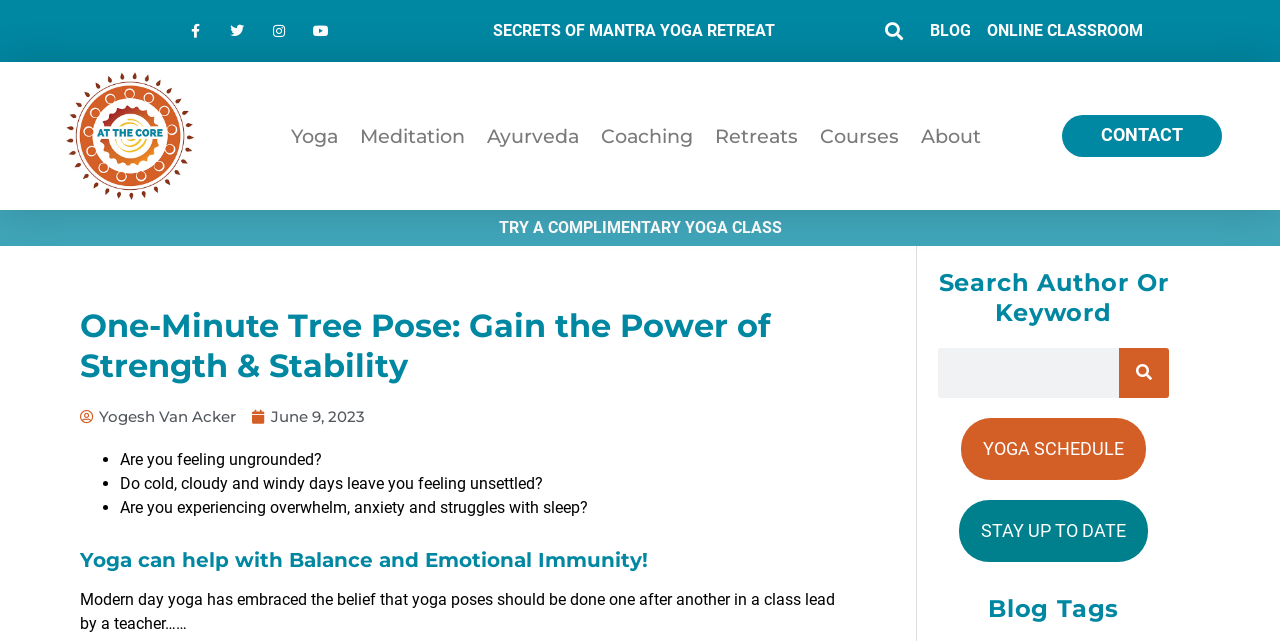What is the text of the webpage's headline?

One-Minute Tree Pose: Gain the Power of Strength & Stability